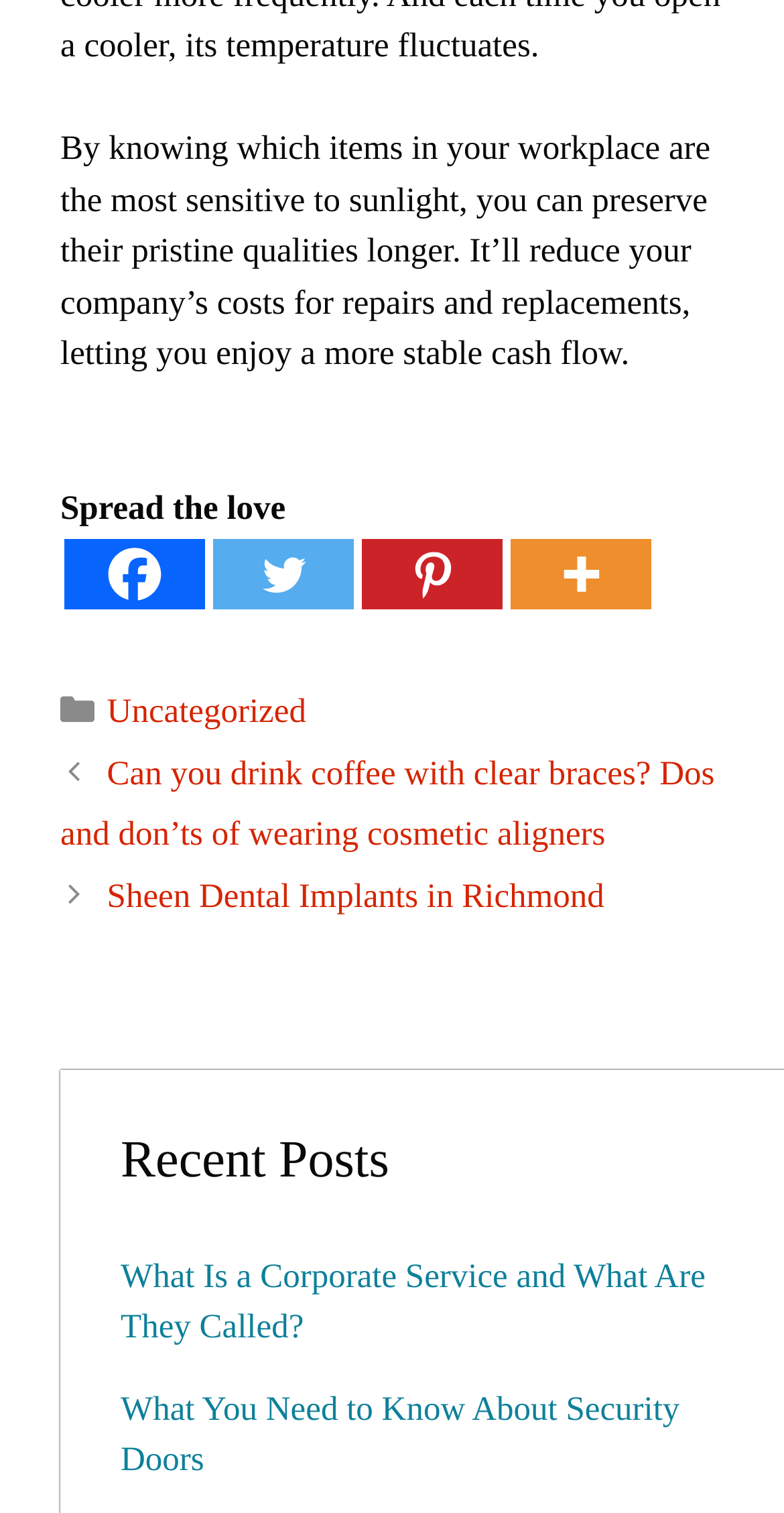Determine the bounding box coordinates of the region to click in order to accomplish the following instruction: "click on 'Can I Smoke Cbd Hemp Bud'". Provide the coordinates as four float numbers between 0 and 1, specifically [left, top, right, bottom].

None